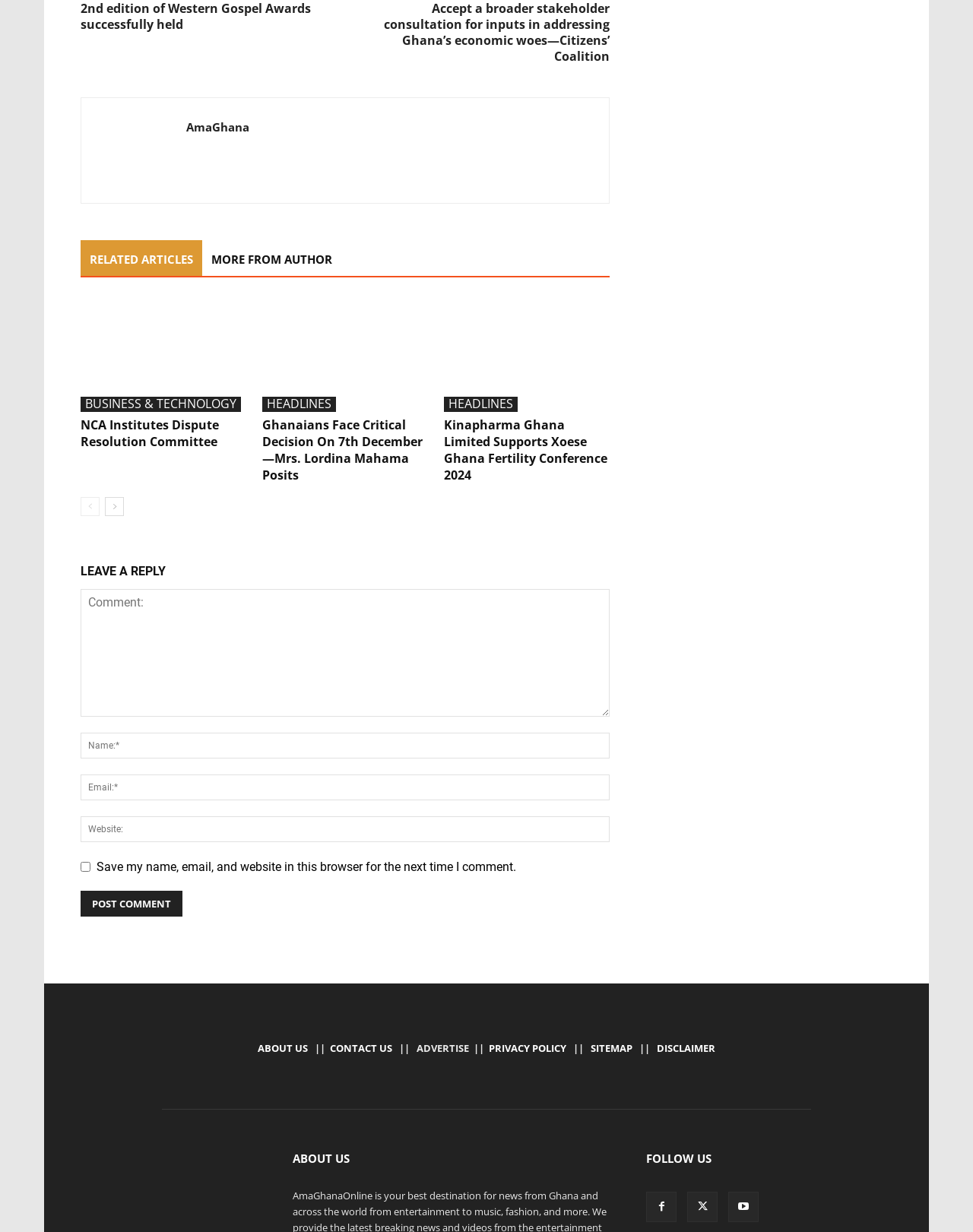Please determine the bounding box coordinates of the element's region to click for the following instruction: "click the link to leave a review on Amazon".

None